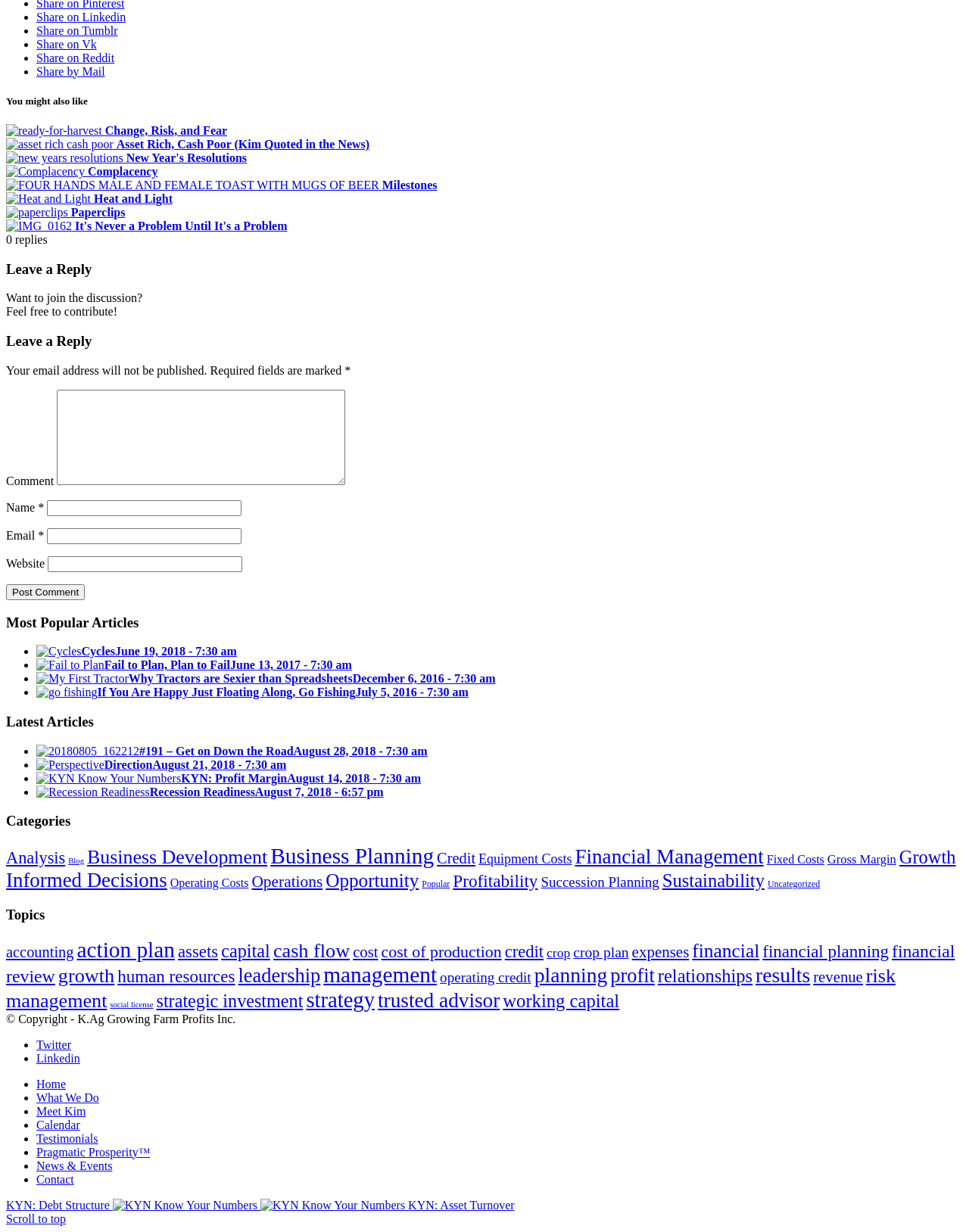Determine the bounding box for the described HTML element: "Home". Ensure the coordinates are four float numbers between 0 and 1 in the format [left, top, right, bottom].

[0.038, 0.874, 0.068, 0.885]